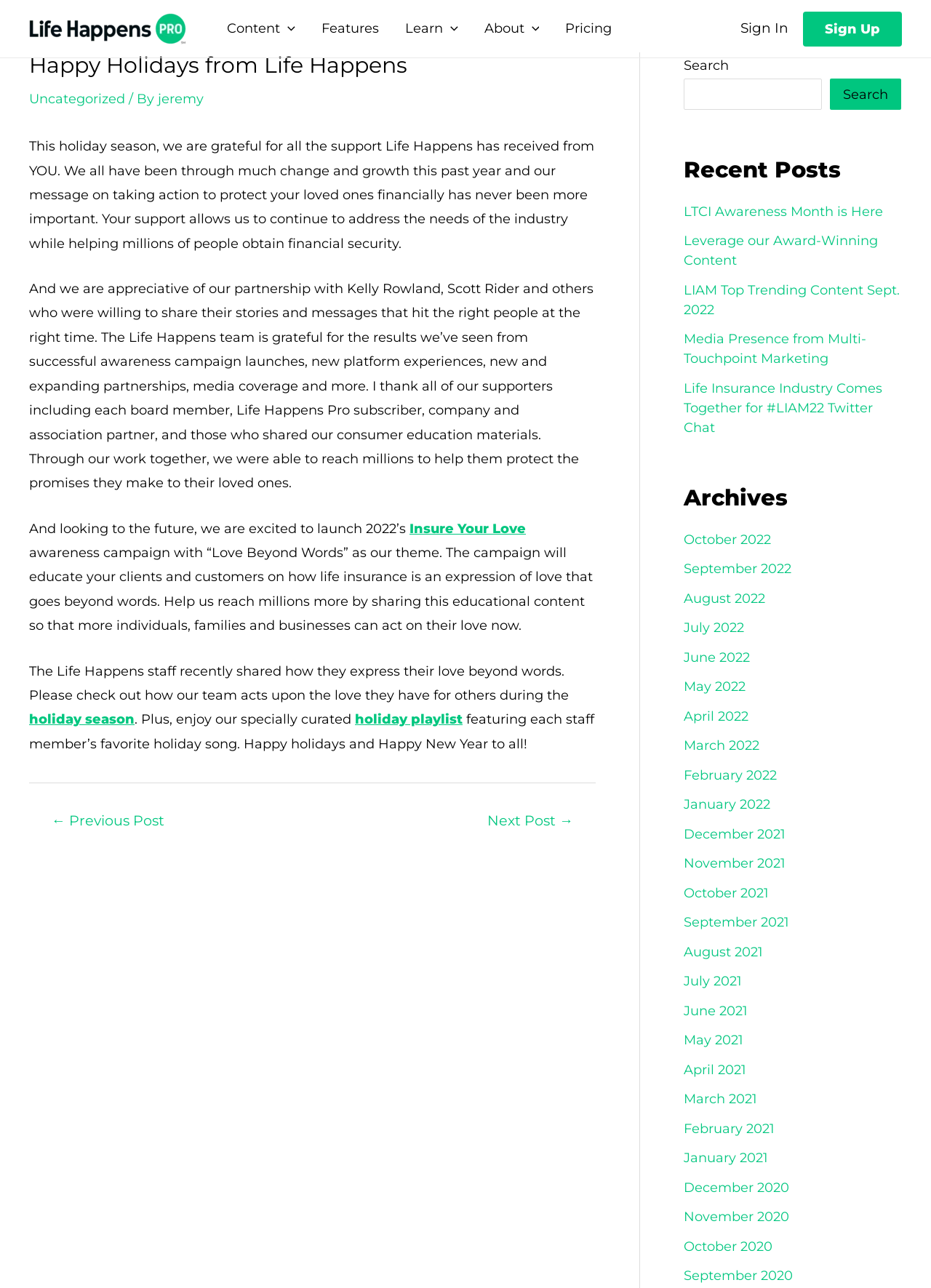Find the coordinates for the bounding box of the element with this description: "September 2022".

[0.734, 0.435, 0.85, 0.448]